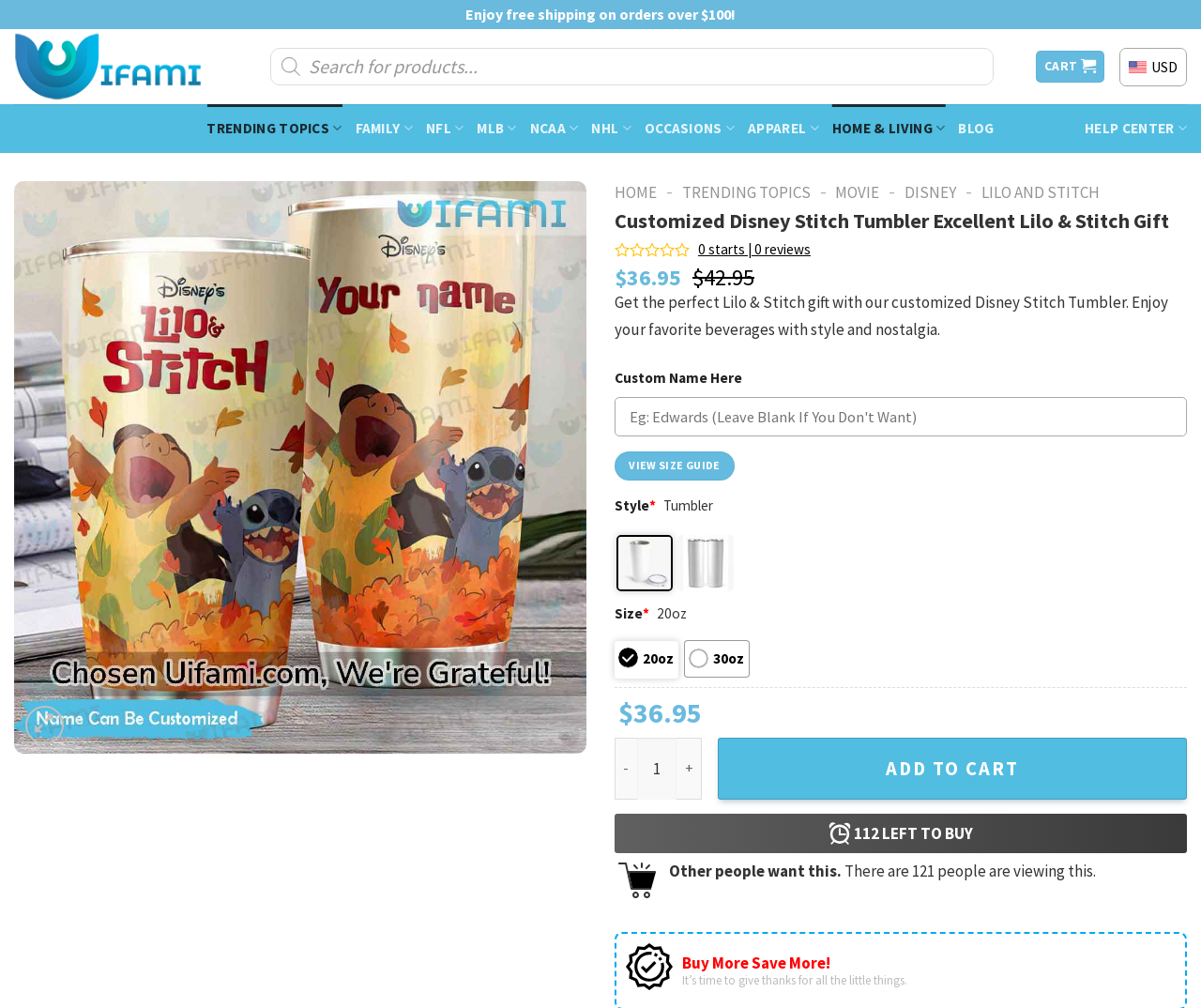What is the default size of the customized Disney Stitch Tumbler? Examine the screenshot and reply using just one word or a brief phrase.

20oz